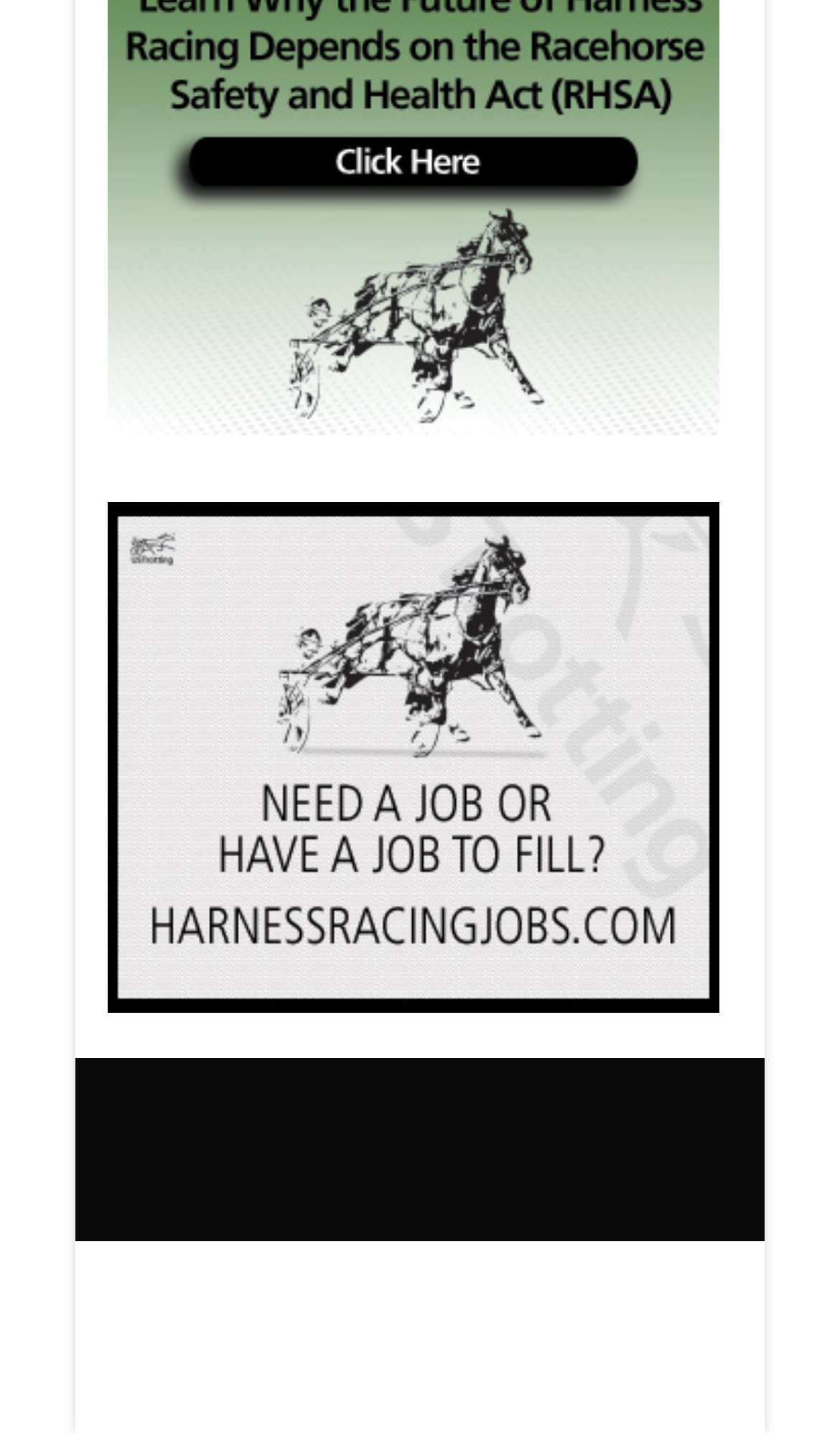How many links are in the top navigation bar?
Using the image as a reference, answer with just one word or a short phrase.

9